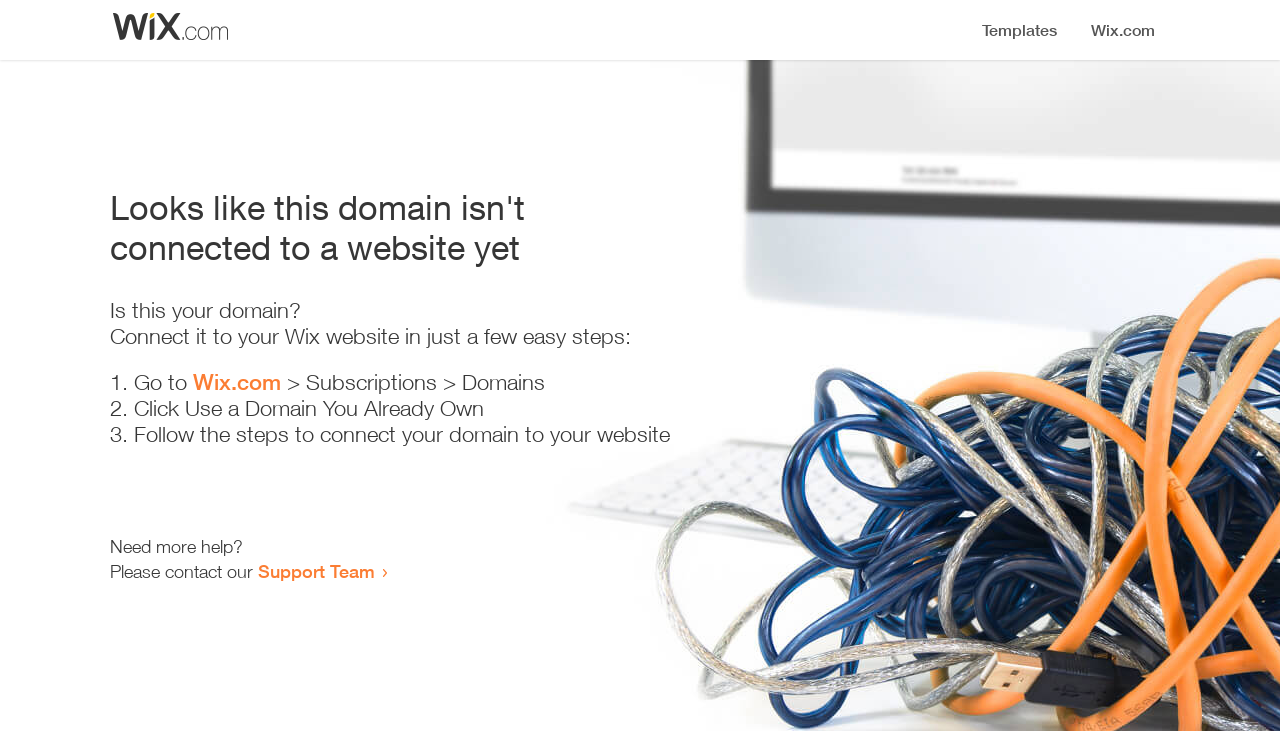Examine the screenshot and answer the question in as much detail as possible: How many steps are required to connect the domain to a website?

The webpage provides a list of steps to connect the domain to a website, which includes 3 list markers, indicating that 3 steps are required.